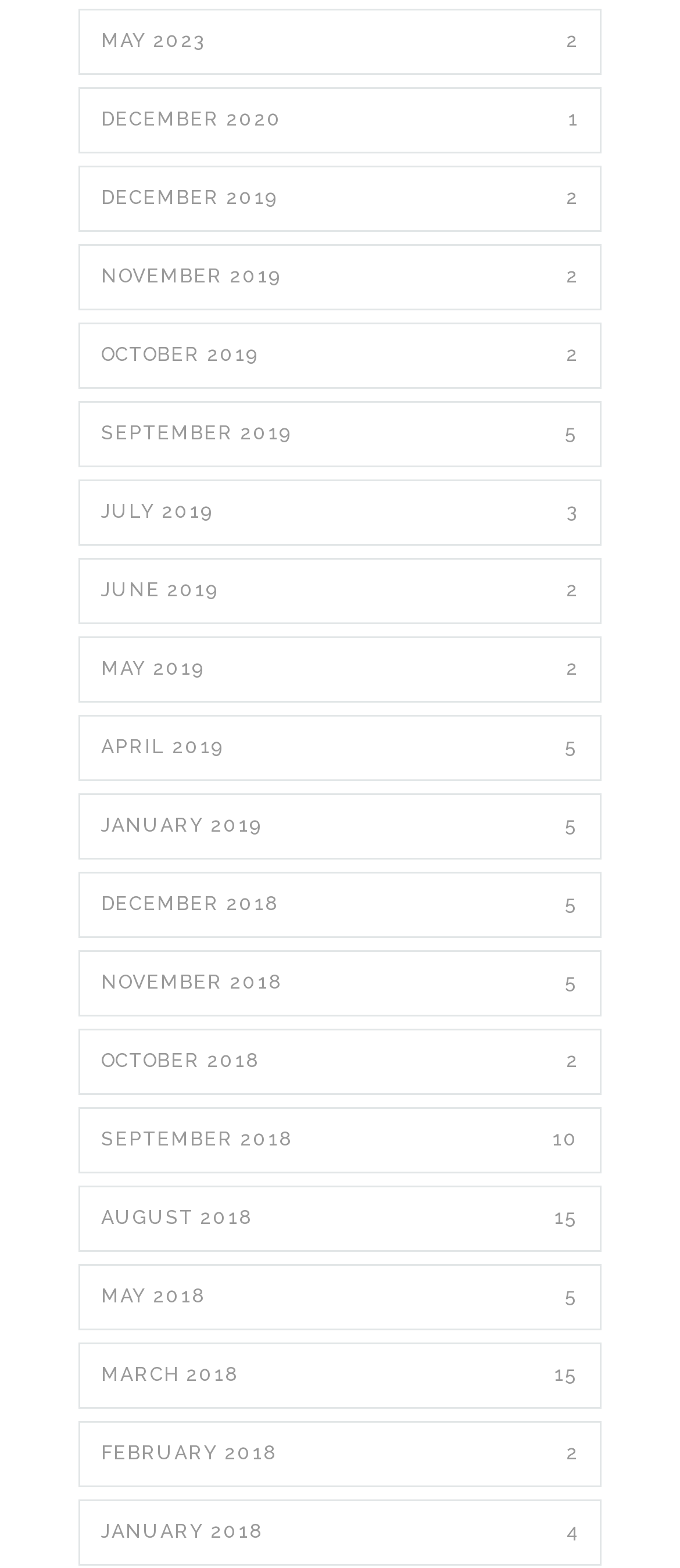Select the bounding box coordinates of the element I need to click to carry out the following instruction: "view NOVEMBER 2019 archives".

[0.115, 0.155, 0.885, 0.198]